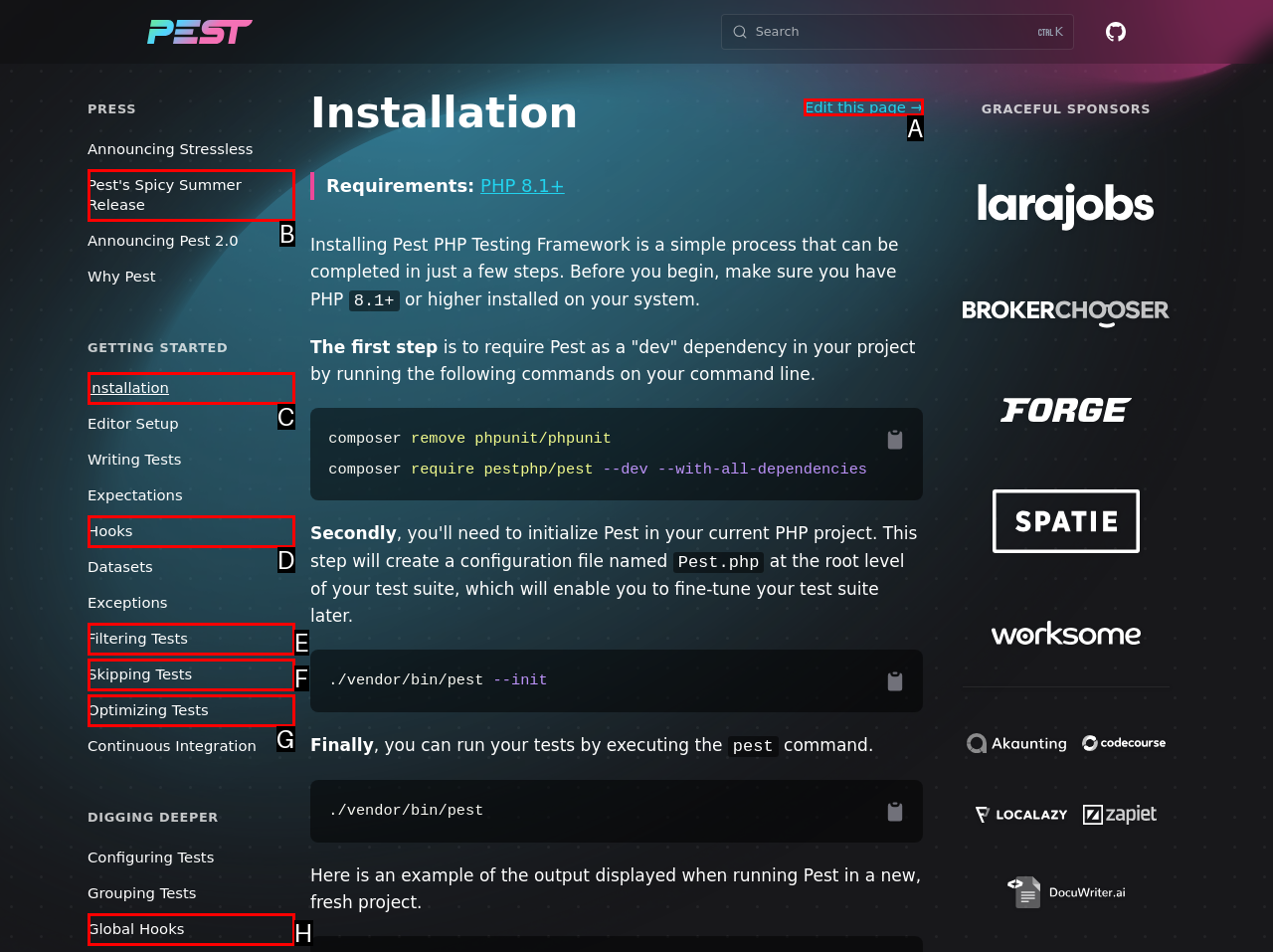Identify the HTML element that corresponds to the following description: Edit this page →. Provide the letter of the correct option from the presented choices.

A